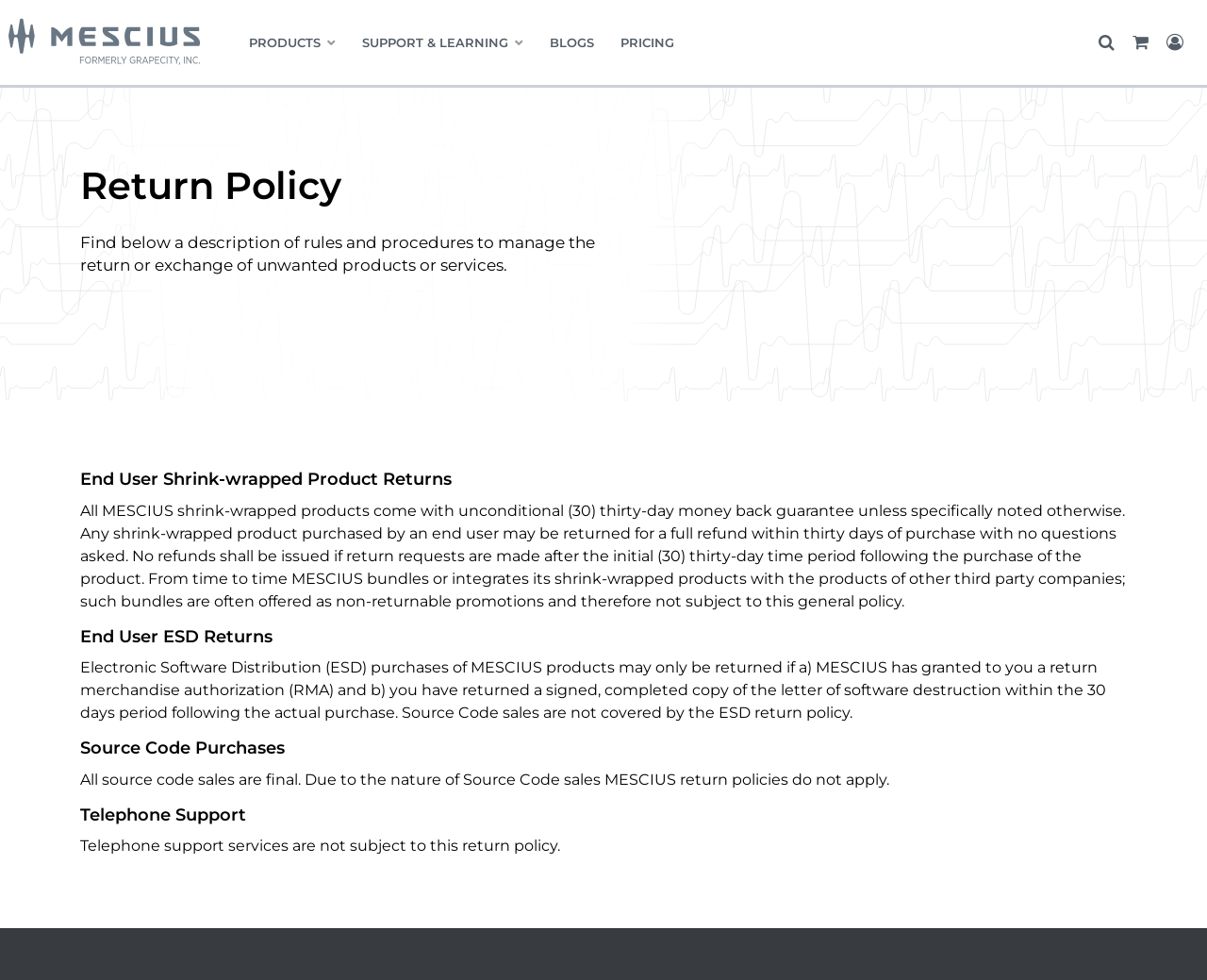Provide the bounding box coordinates for the UI element that is described as: "Cart".

[0.938, 0.0, 0.955, 0.087]